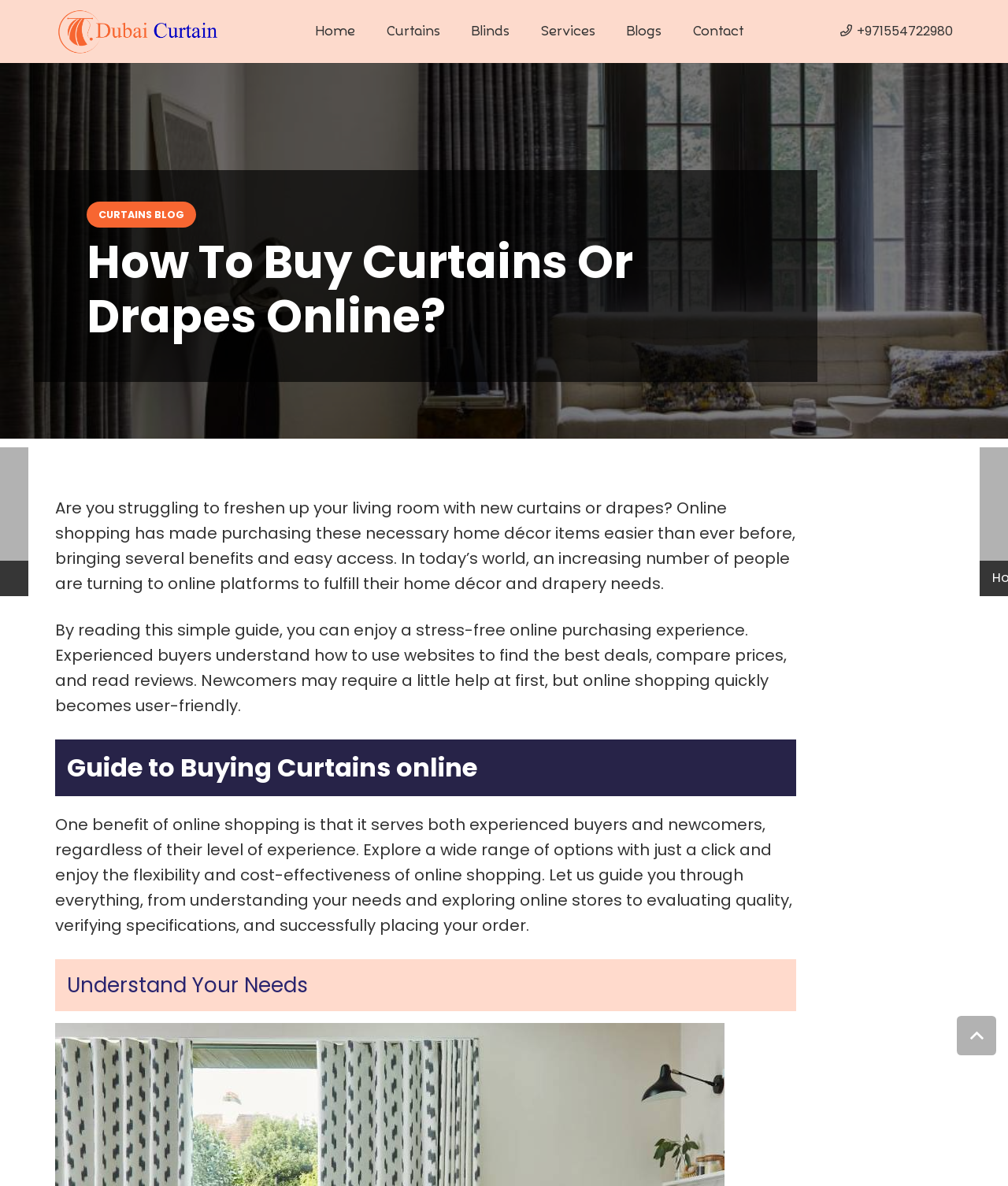Explain the webpage's design and content in an elaborate manner.

The webpage is a comprehensive guide to buying curtains online, with a focus on helping users choose the right style, size, and color for their home. At the top of the page, there is a navigation menu with links to "Home", "Curtains", "Blinds", "Services", "Blogs", and "Contact". To the right of the navigation menu, there is a phone number with a call icon. Below the navigation menu, there is a large background image that spans the entire width of the page.

The main content of the page is divided into sections, each with a heading. The first section is titled "How To Buy Curtains Or Drapes Online?" and is followed by a paragraph of text that discusses the benefits of online shopping for home décor items. The next section is titled "Guide to Buying Curtains online" and provides an overview of the benefits of online shopping, including the flexibility and cost-effectiveness of exploring a wide range of options.

The following sections are titled "Understand Your Needs" and provide guidance on evaluating quality, verifying specifications, and successfully placing an order. Throughout the page, there are several blocks of text that provide detailed information and advice on buying curtains online.

At the bottom right of the page, there is a "Back to top" button that allows users to quickly navigate back to the top of the page. Overall, the page is well-organized and easy to navigate, with clear headings and concise text that provides valuable information and guidance on buying curtains online.